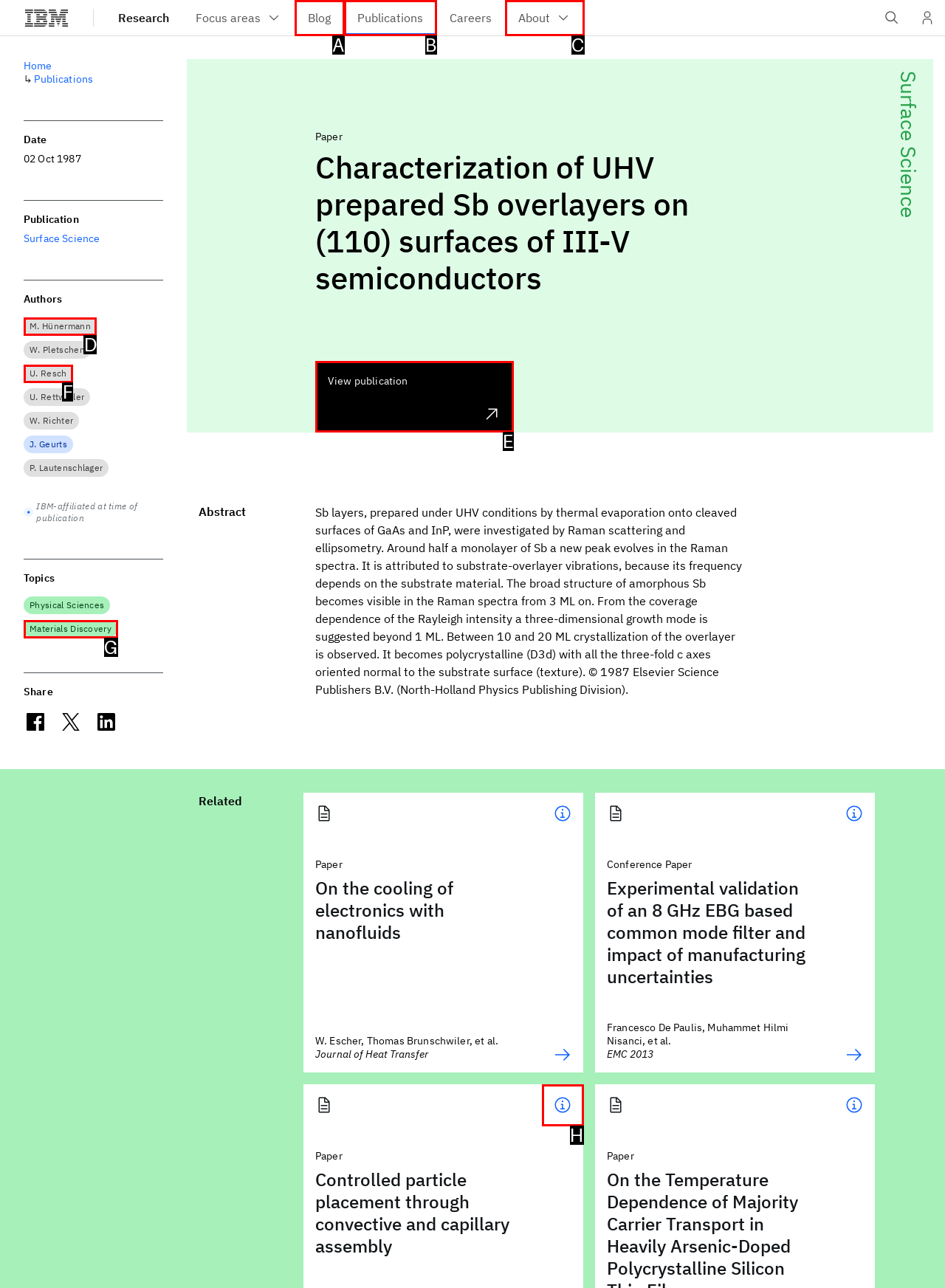Select the HTML element that fits the following description: View publication
Provide the letter of the matching option.

E